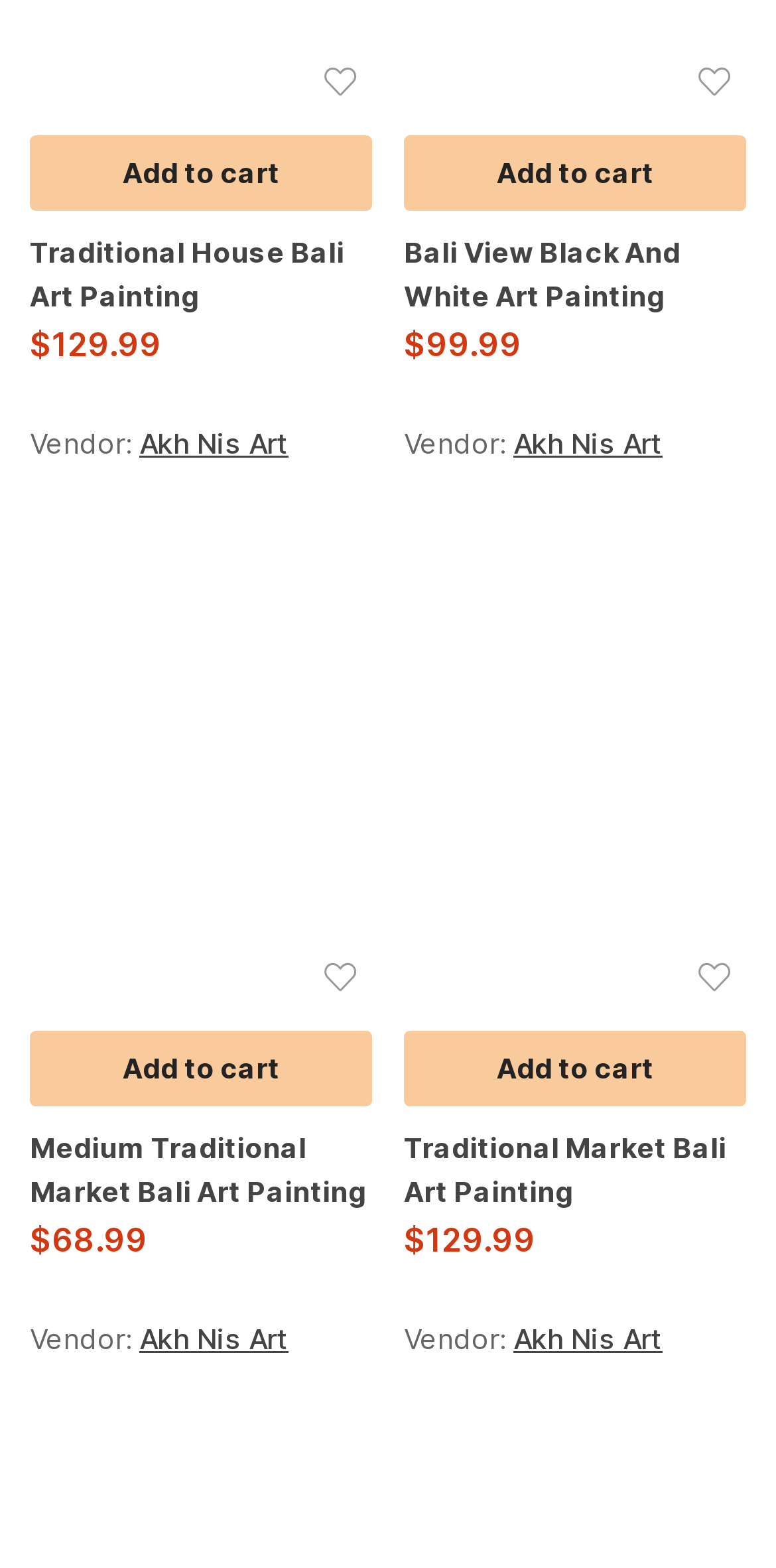What is the highest price of a product on this page?
Answer the question with detailed information derived from the image.

I compared the prices of all the products listed on the page and found that the highest price is '$129.99', which is the price of two products: 'Traditional House Bali Art Painting' and 'Traditional Market Bali Art Painting'.